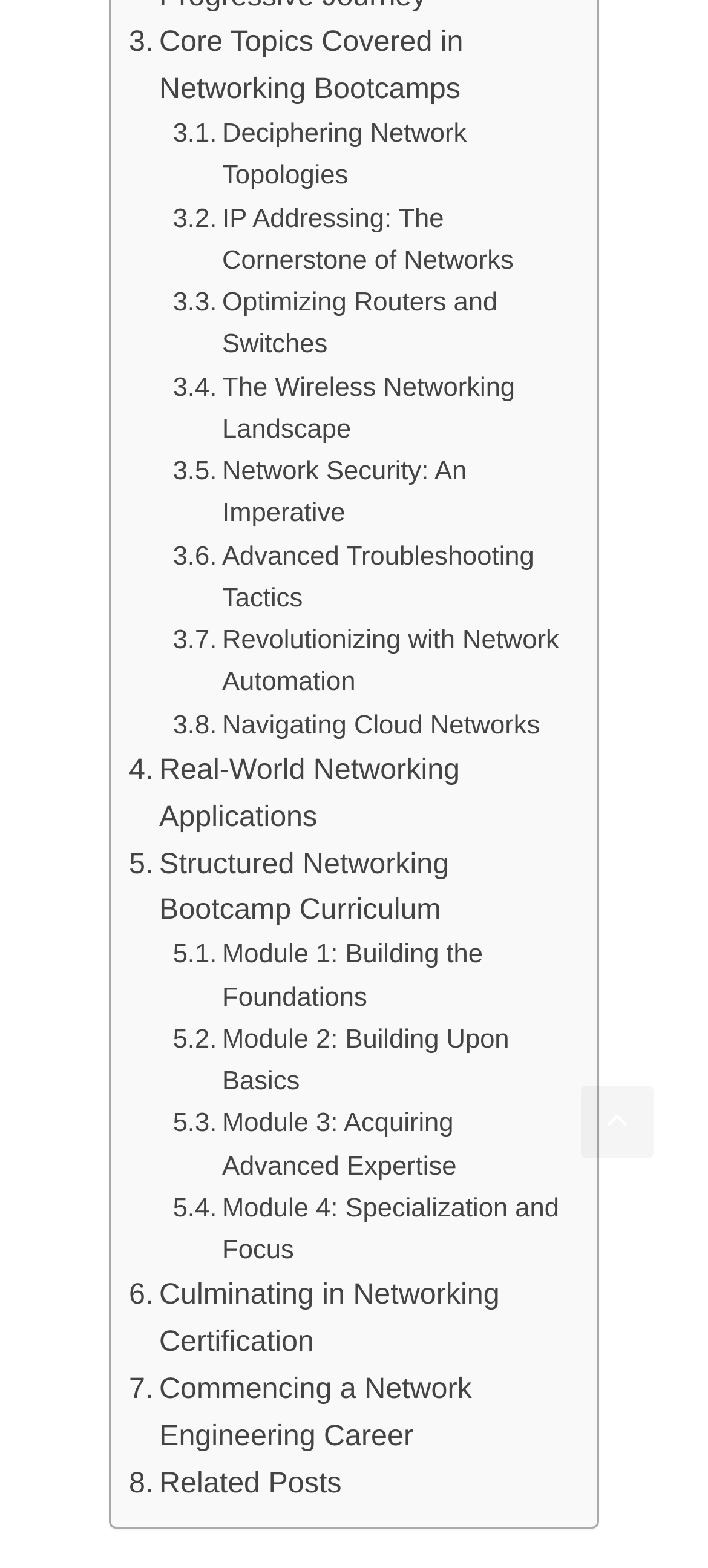Select the bounding box coordinates of the element I need to click to carry out the following instruction: "Click Enrol button".

None